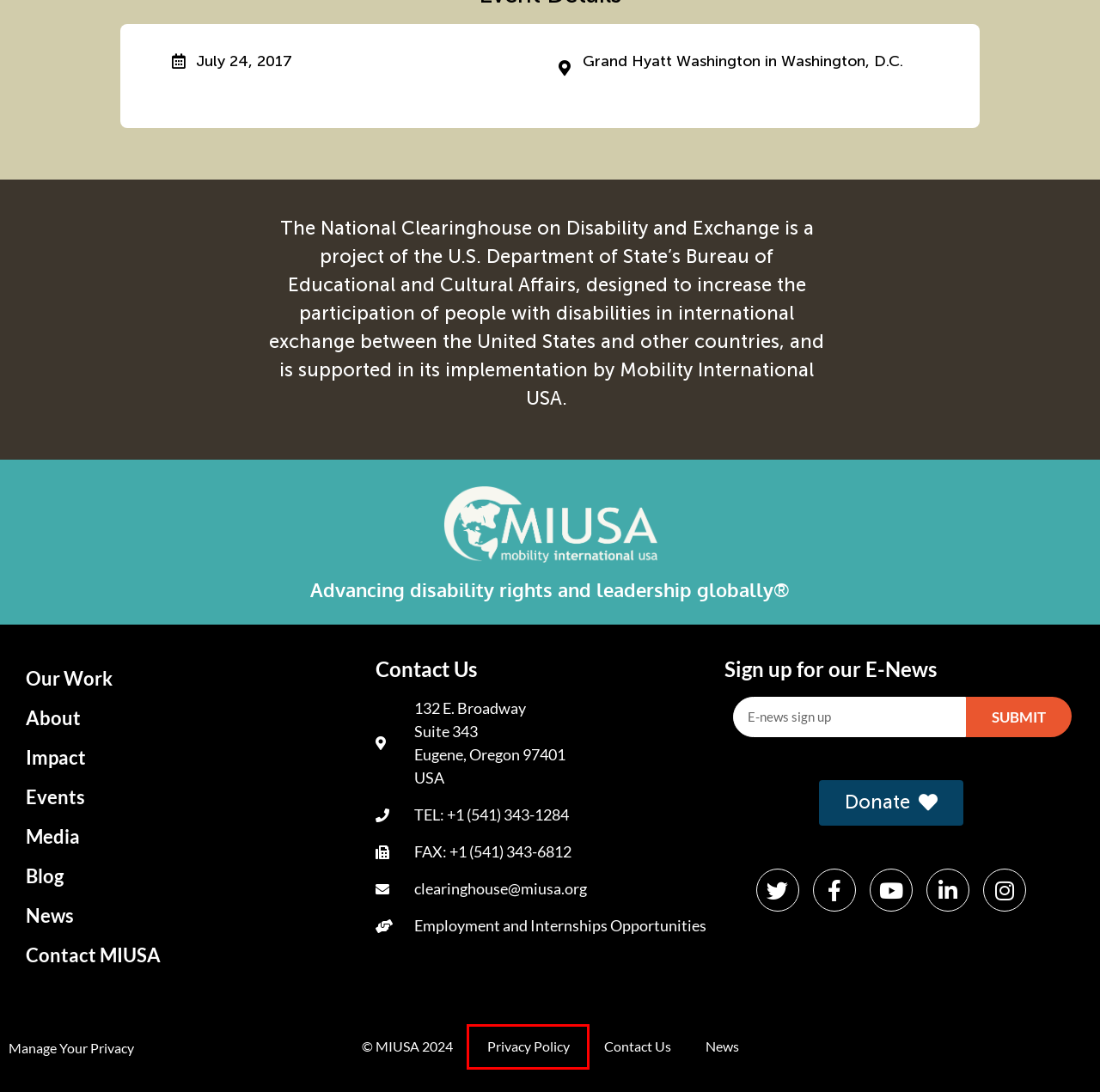Review the webpage screenshot provided, noting the red bounding box around a UI element. Choose the description that best matches the new webpage after clicking the element within the bounding box. The following are the options:
A. MIUSA promotes disability rights leadership with study abroad advice
B. Contact Mobility International USA (MIUSA) - Contact
C. Employment Archive - MIUSA
D. Privacy Policy - MIUSA
E. Support Our Work (Donate ) - MIUSA
F. WILD: Empowering Disabled Women - Guest Blog Post by Alumna
G. International Exchange & Leadership Training for Women - Impact
H. Disability Podcast / Videos / Publications and Study Abroad - Media

D